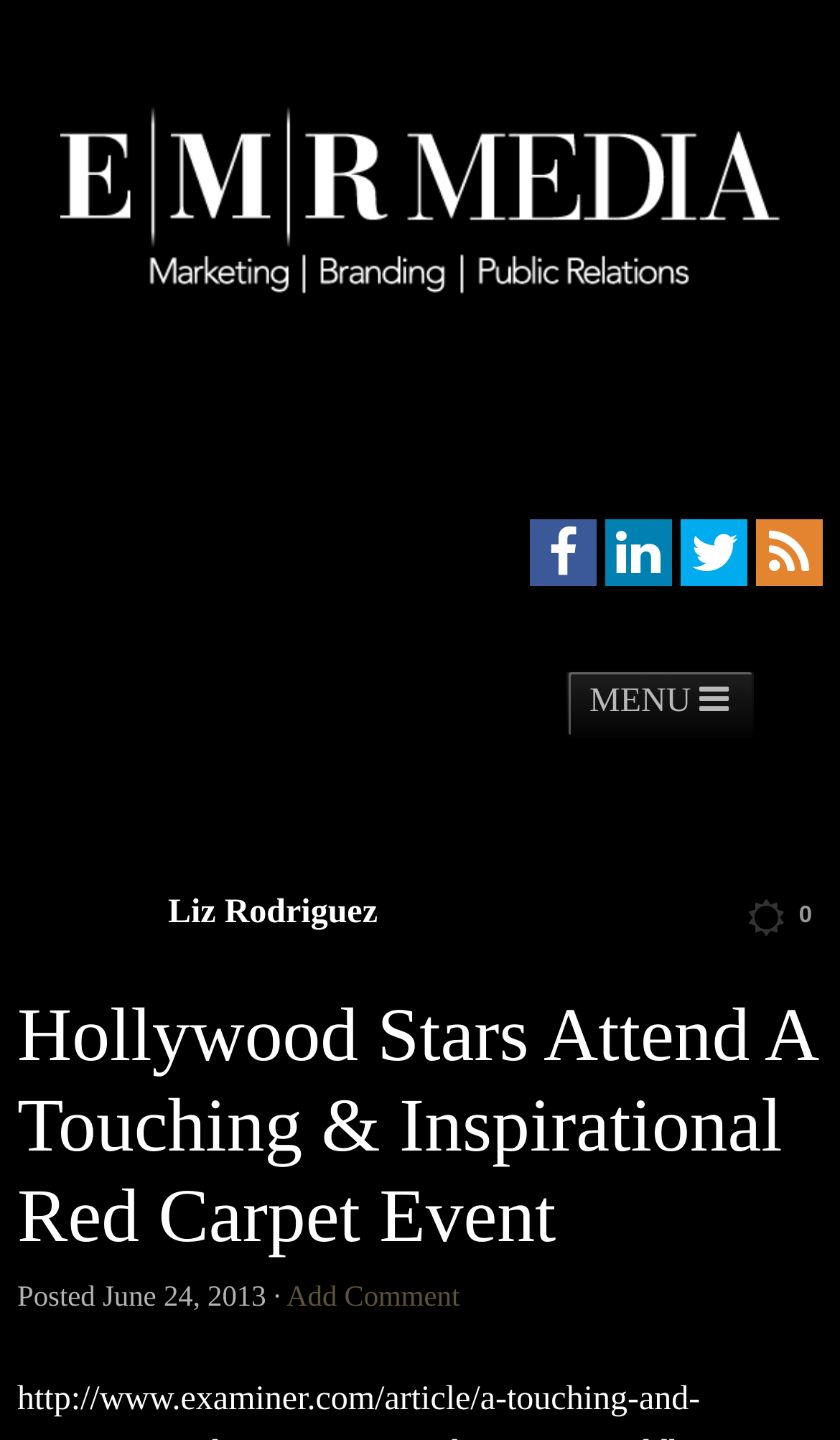Identify the main heading of the webpage and provide its text content.

Hollywood Stars Attend A Touching & Inspirational Red Carpet Event